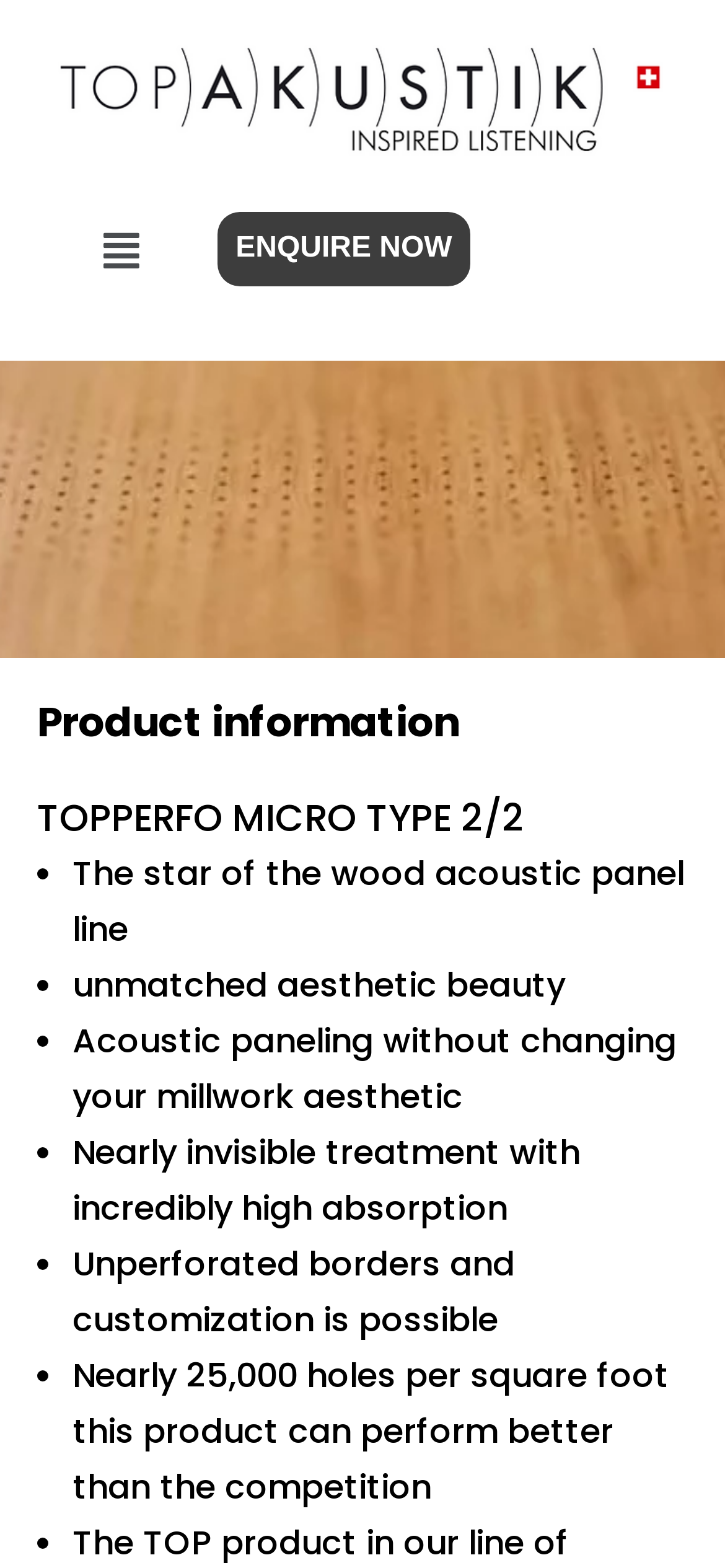Is customization possible for this product?
Please provide a comprehensive answer based on the contents of the image.

I found that customization is possible for this product by looking at the static text element with the content 'Unperforated borders and customization is possible'. This explicitly states that customization is possible.